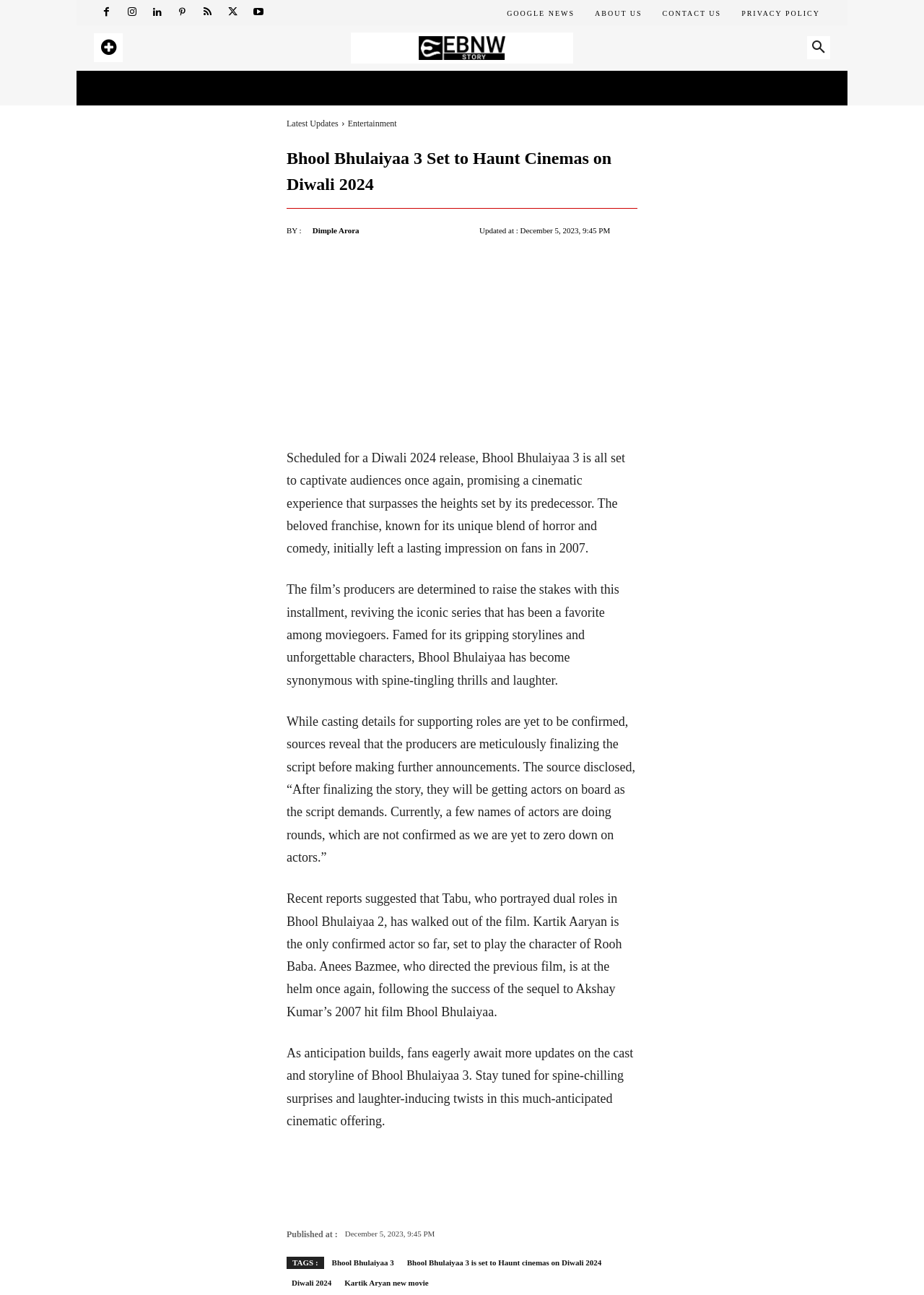Identify the bounding box for the UI element that is described as follows: "Latest Updates".

[0.31, 0.091, 0.366, 0.099]